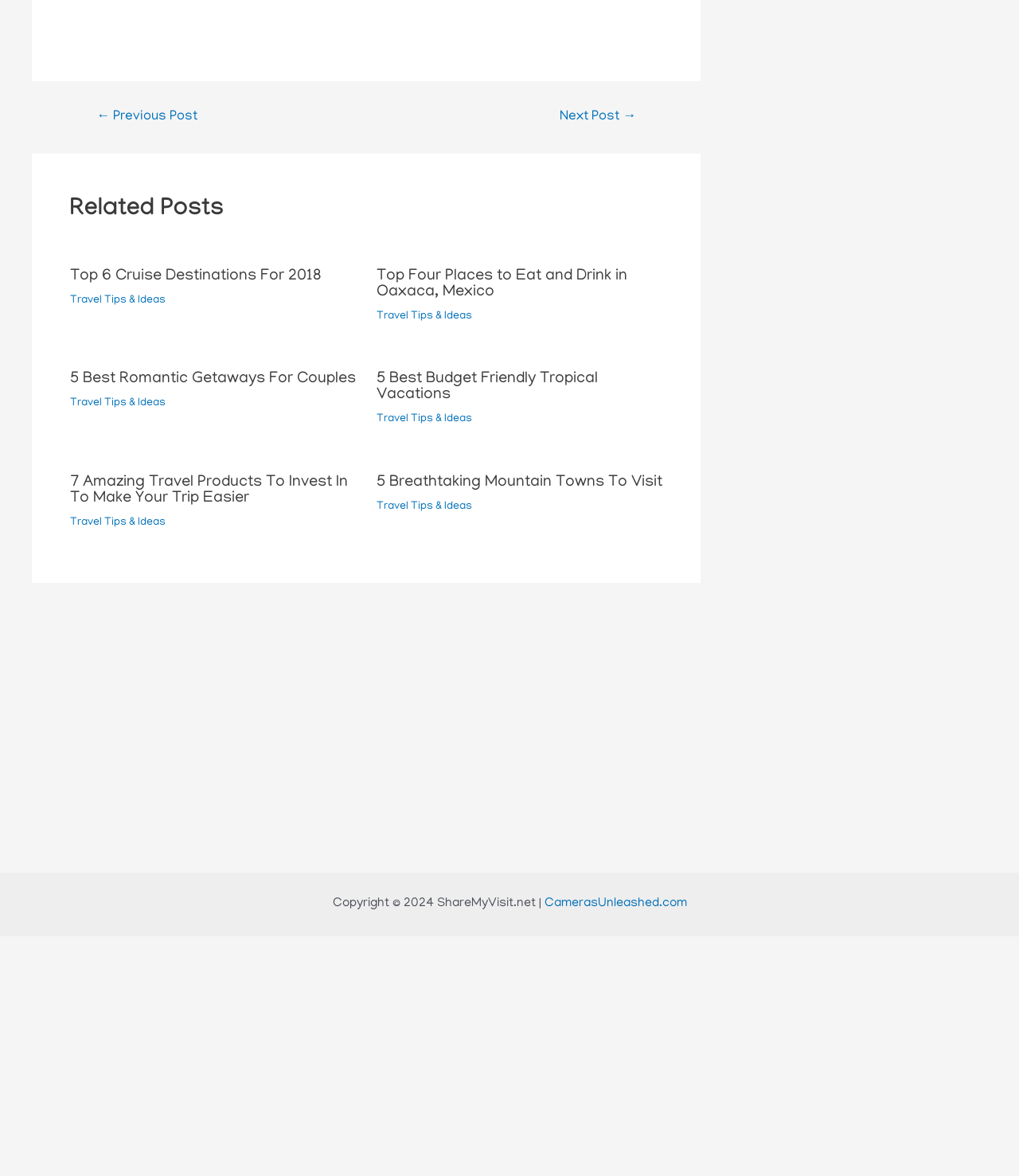Identify and provide the bounding box for the element described by: "Travel Tips & Ideas".

[0.069, 0.439, 0.162, 0.449]